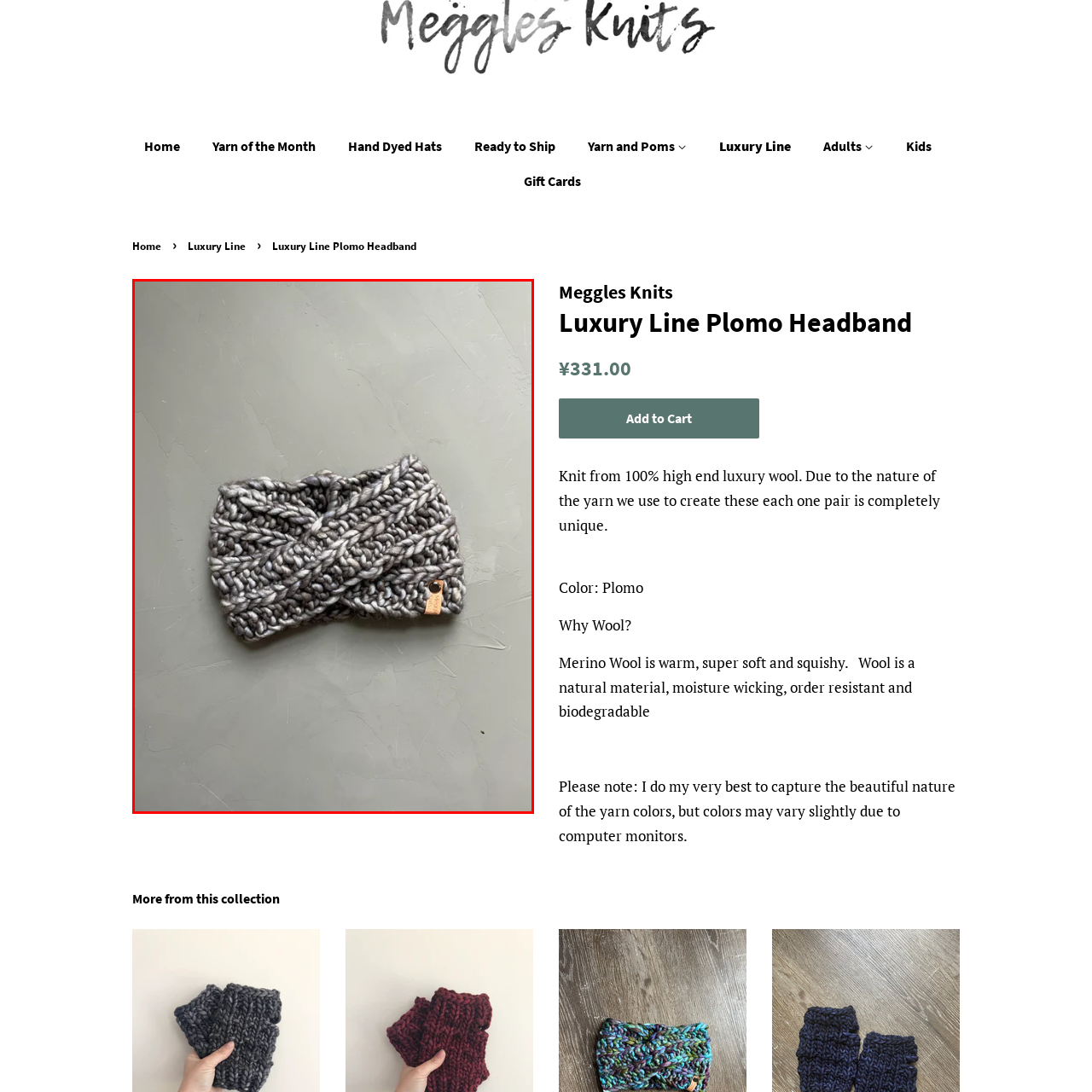Is the headband handmade?
Inspect the image portion within the red bounding box and deliver a detailed answer to the question.

The presence of a 'small tag' on the headband, as mentioned in the caption, 'adds a touch of authenticity to this handmade item', implying that the headband is indeed handmade.